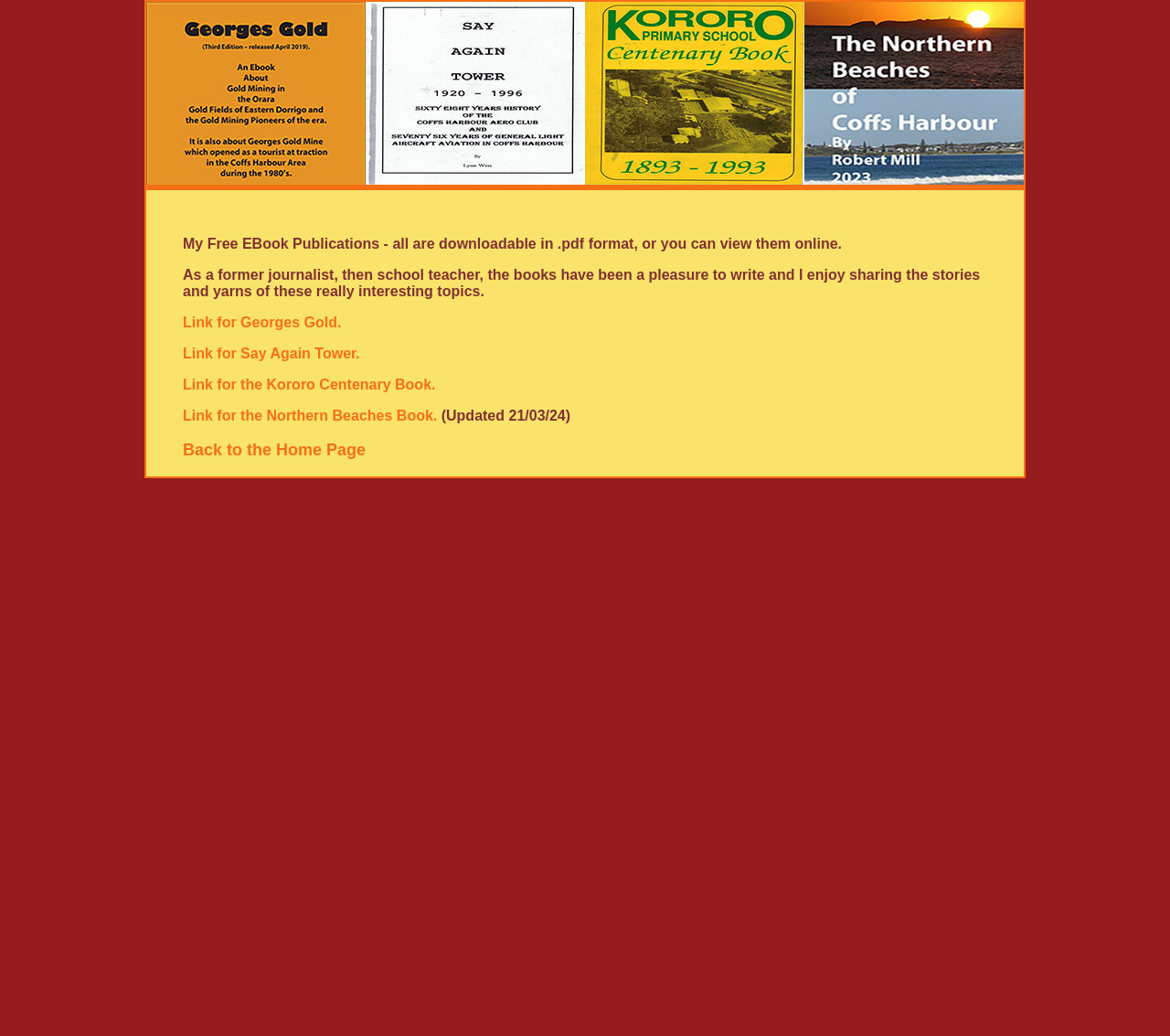When was the webpage last updated?
Use the screenshot to answer the question with a single word or phrase.

21/03/24